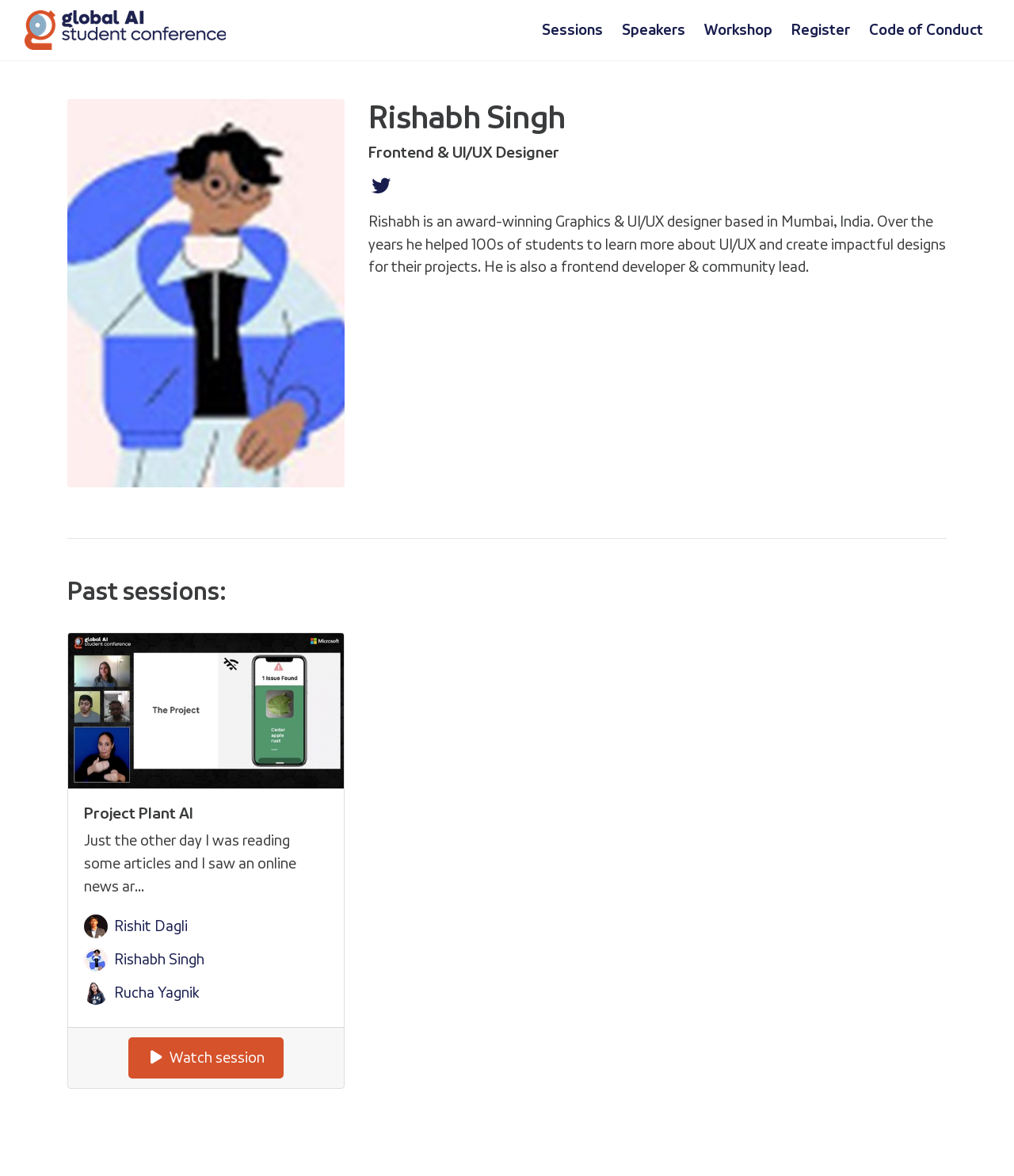Refer to the image and answer the question with as much detail as possible: What is the logo above the 'Navigate to homepage' link?

I found the answer by looking at the image element that is a child of the 'Navigate to homepage' link element, which has a description of 'Event logo for Global AI Student Conference'.